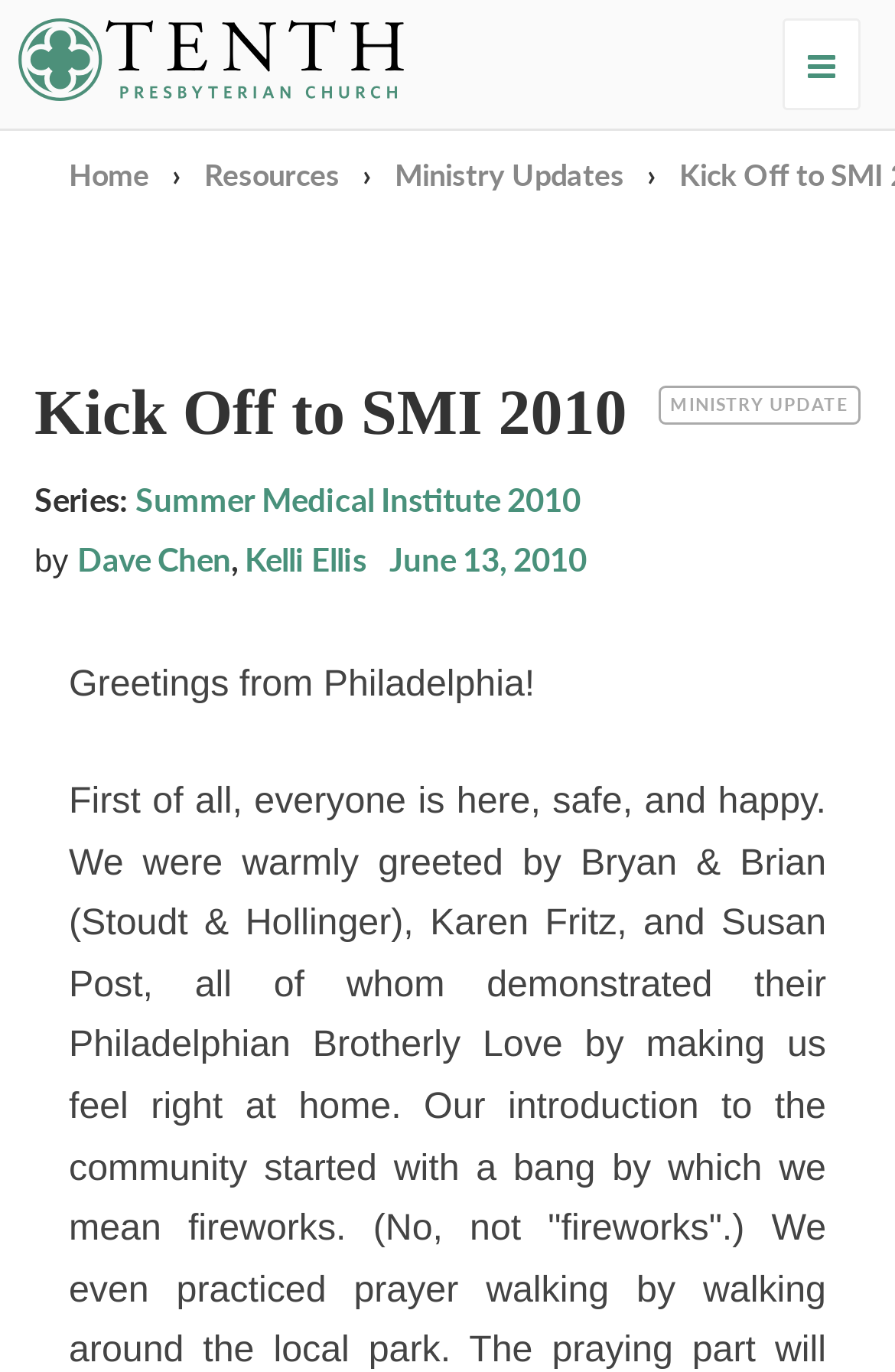Identify the bounding box coordinates of the section that should be clicked to achieve the task described: "check CATEGORY MINISTRY UPDATE".

[0.736, 0.281, 0.962, 0.309]